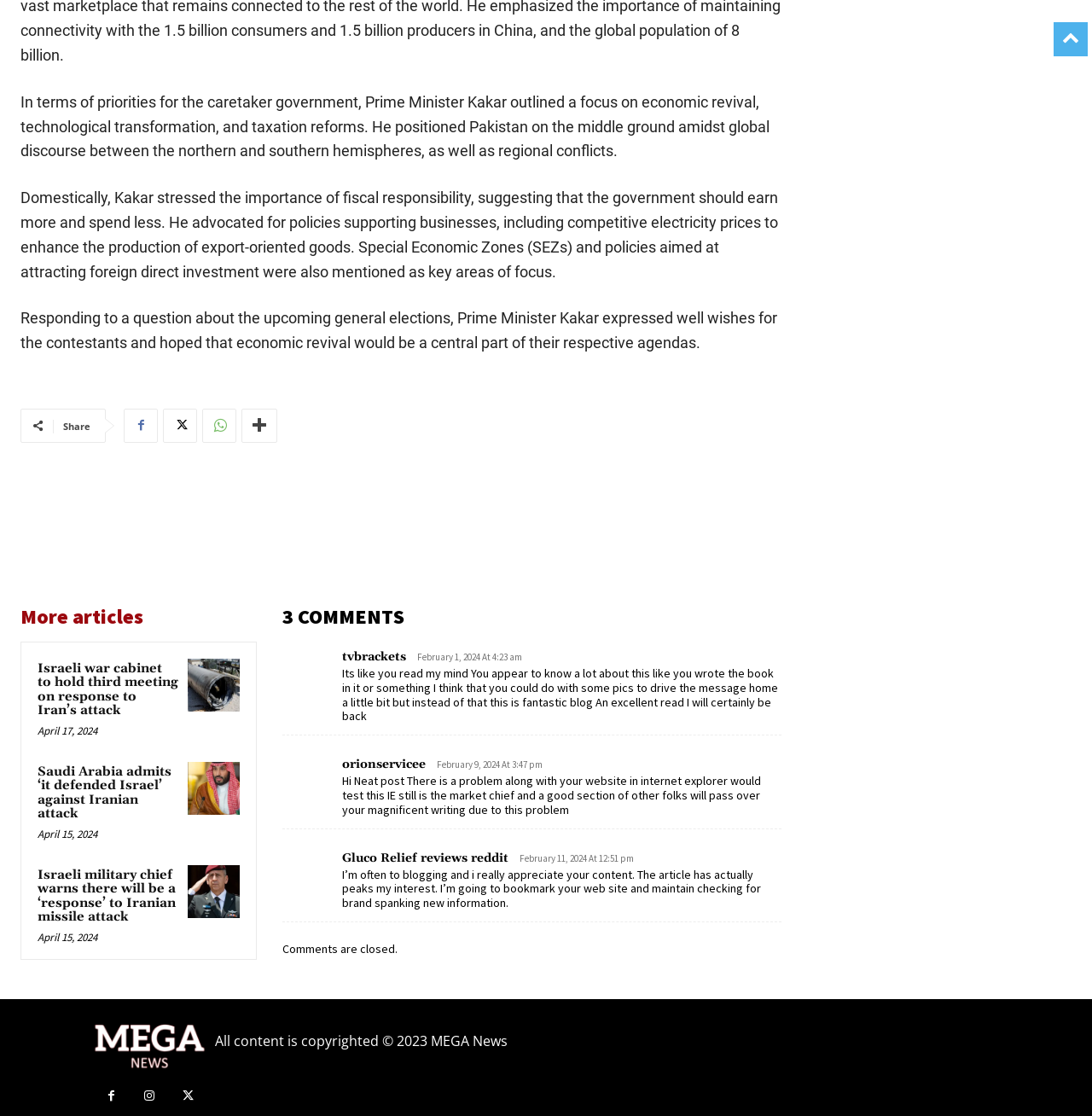Can you identify the bounding box coordinates of the clickable region needed to carry out this instruction: 'Share the article'? The coordinates should be four float numbers within the range of 0 to 1, stated as [left, top, right, bottom].

[0.058, 0.376, 0.083, 0.388]